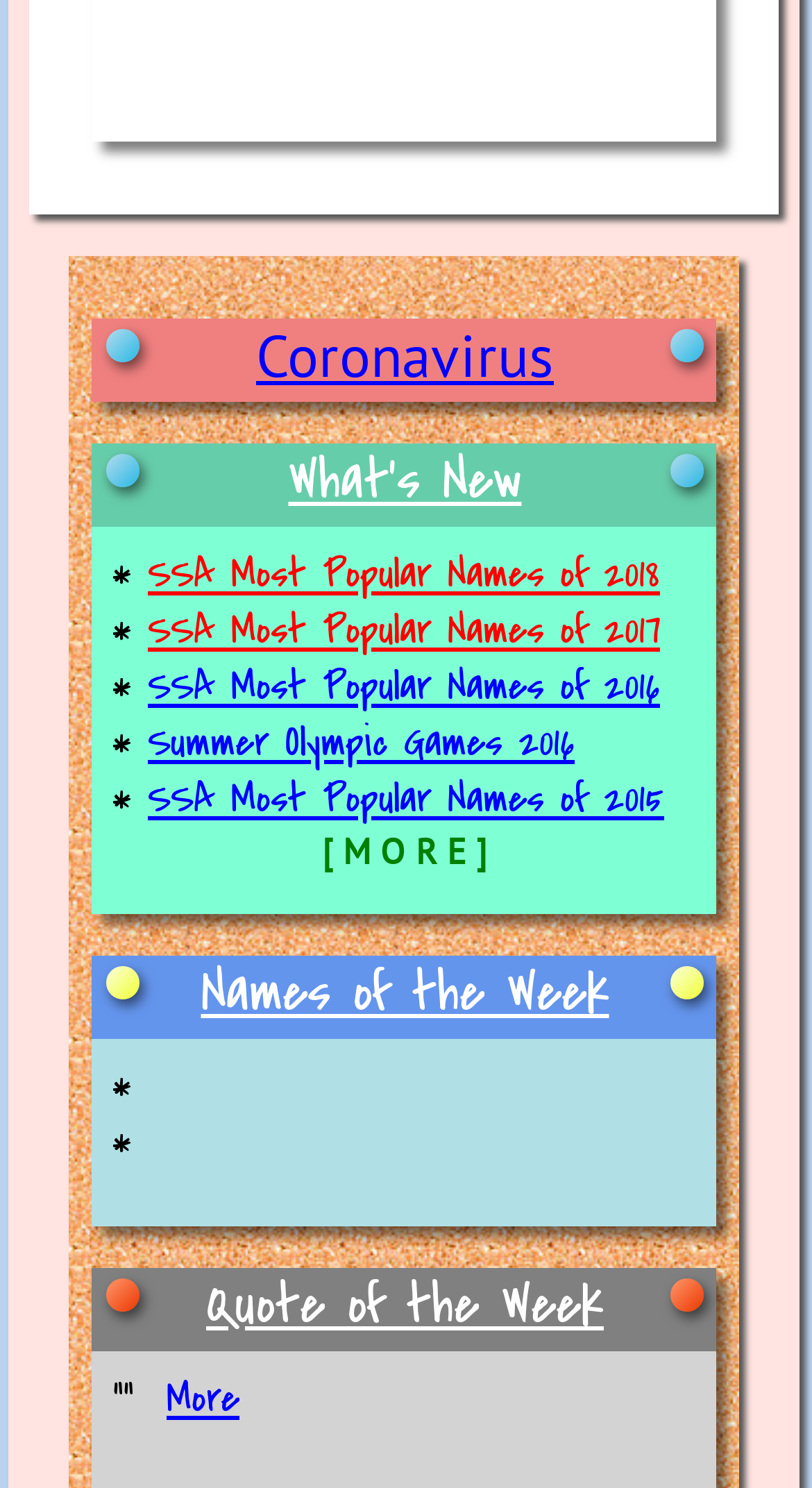Extract the bounding box coordinates of the UI element described by: "More". The coordinates should include four float numbers ranging from 0 to 1, e.g., [left, top, right, bottom].

[0.205, 0.922, 0.295, 0.96]